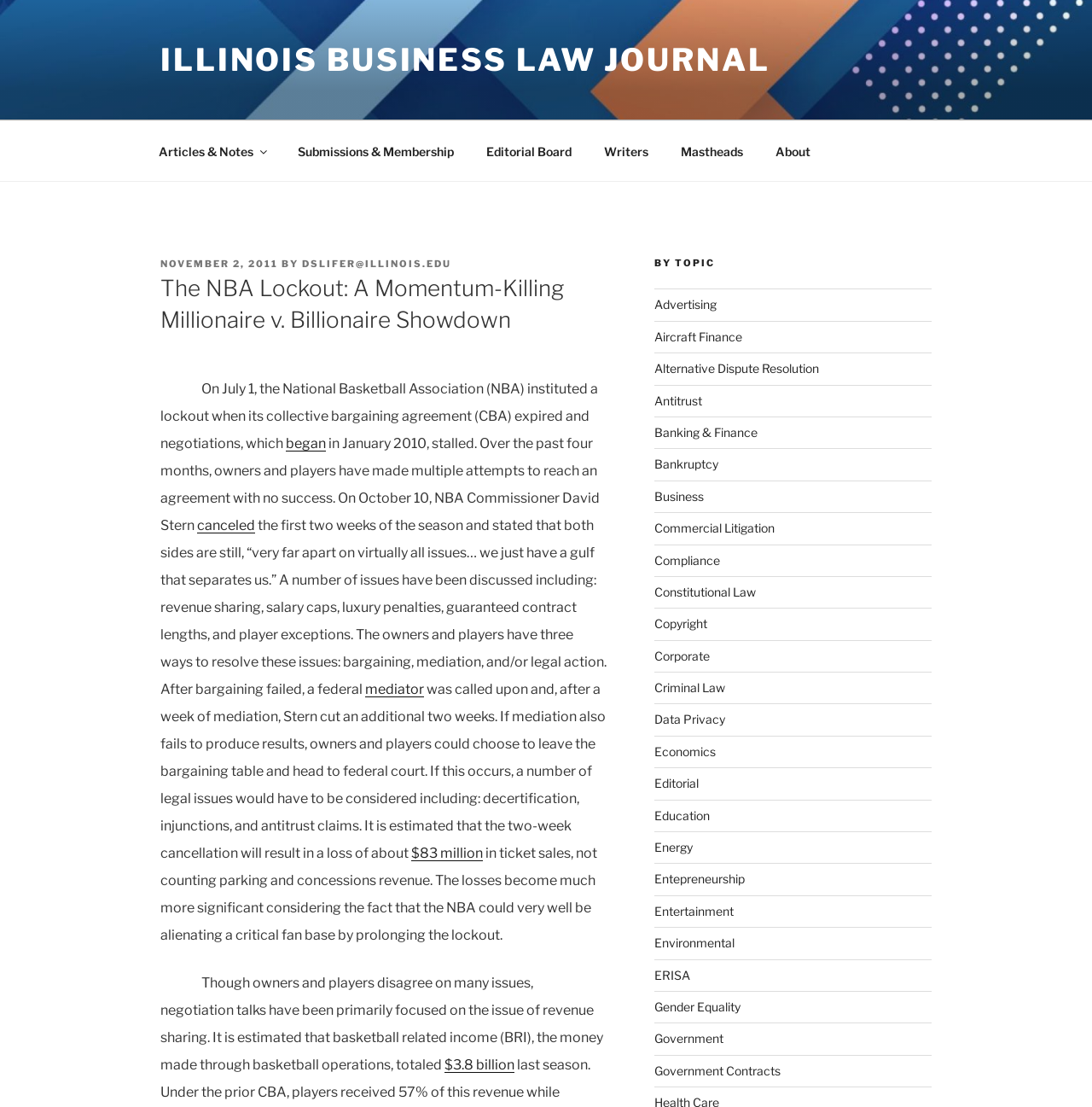Please reply to the following question with a single word or a short phrase:
What is the estimated loss in ticket sales due to the lockout?

$83 million